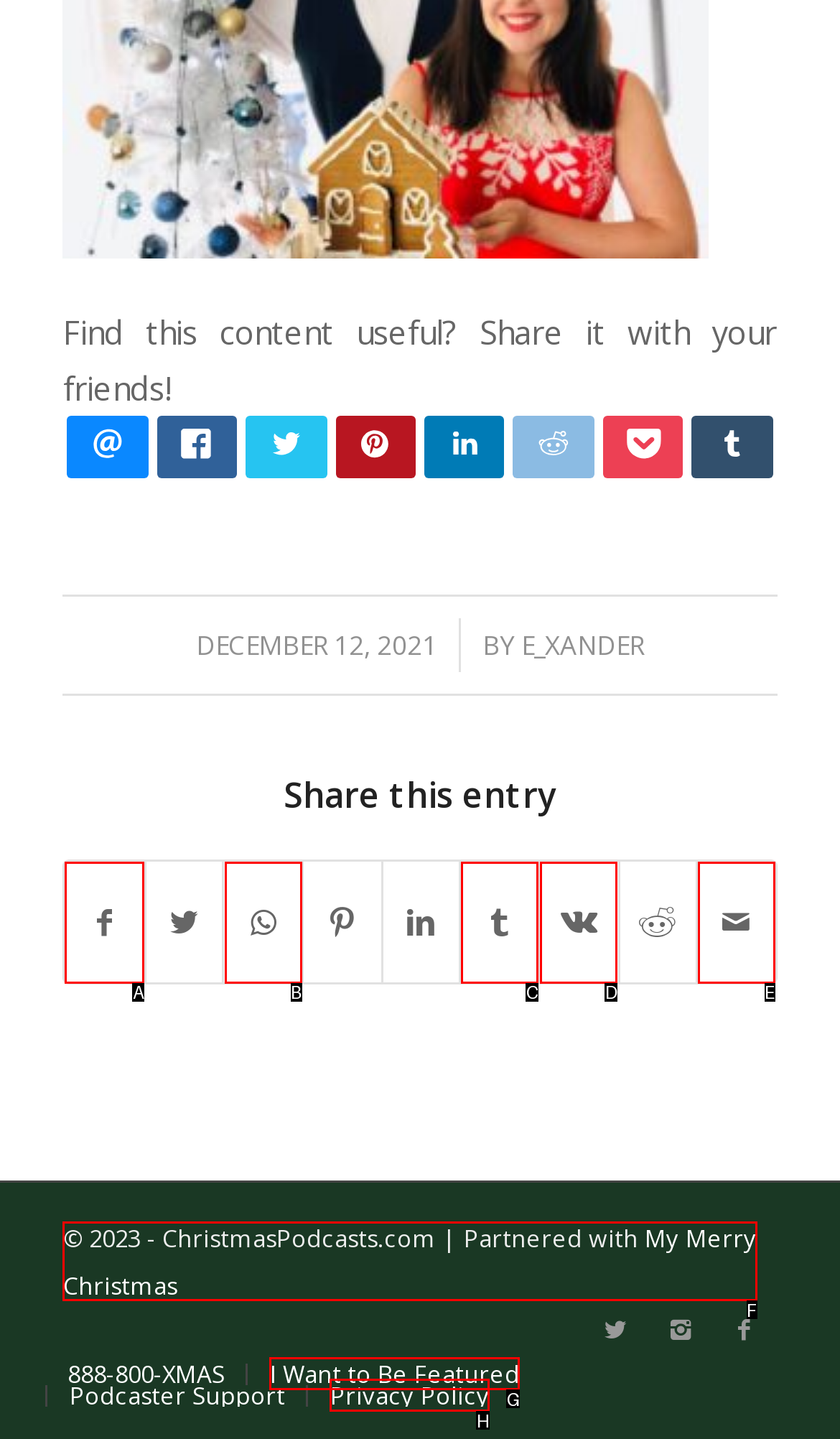Tell me which option I should click to complete the following task: Click on the 'About us' link
Answer with the option's letter from the given choices directly.

None